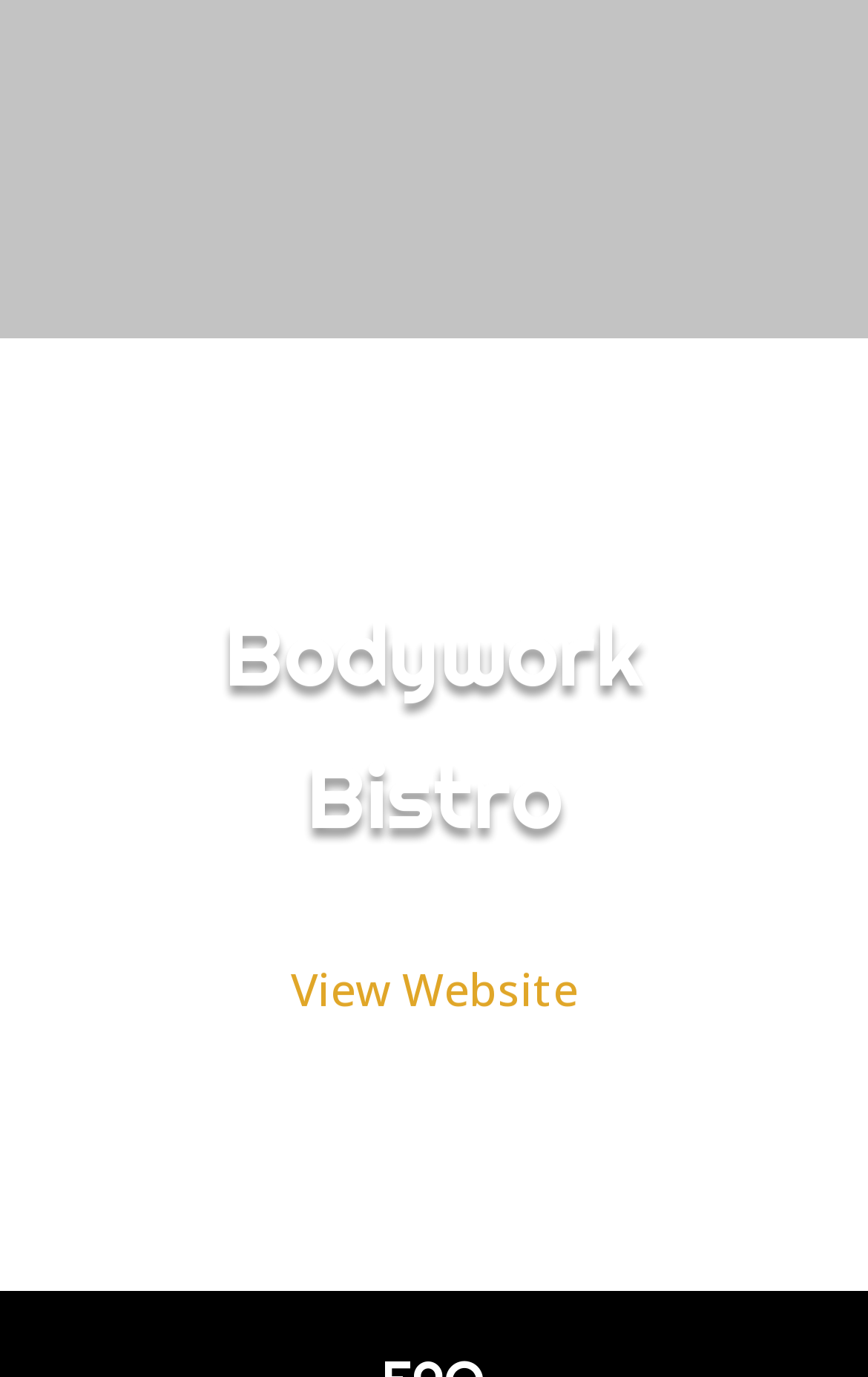Please identify the bounding box coordinates of the element that needs to be clicked to perform the following instruction: "click on the website title".

[0.13, 0.475, 0.87, 0.595]